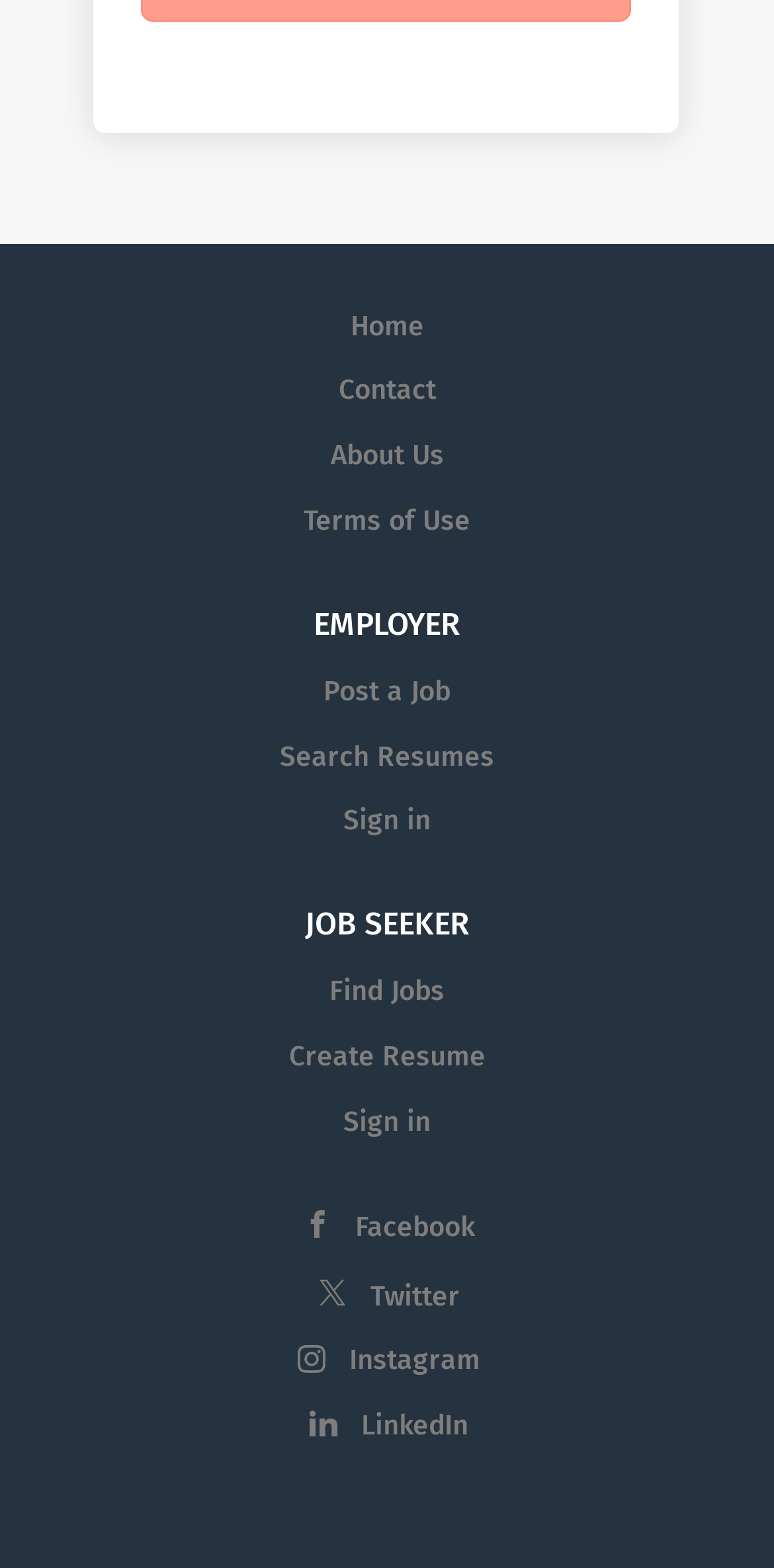What is the main category for employers?
From the details in the image, answer the question comprehensively.

Based on the webpage, the main category for employers is 'Post a Job' which is a link located at the top of the page, indicating that this webpage is a job posting platform.